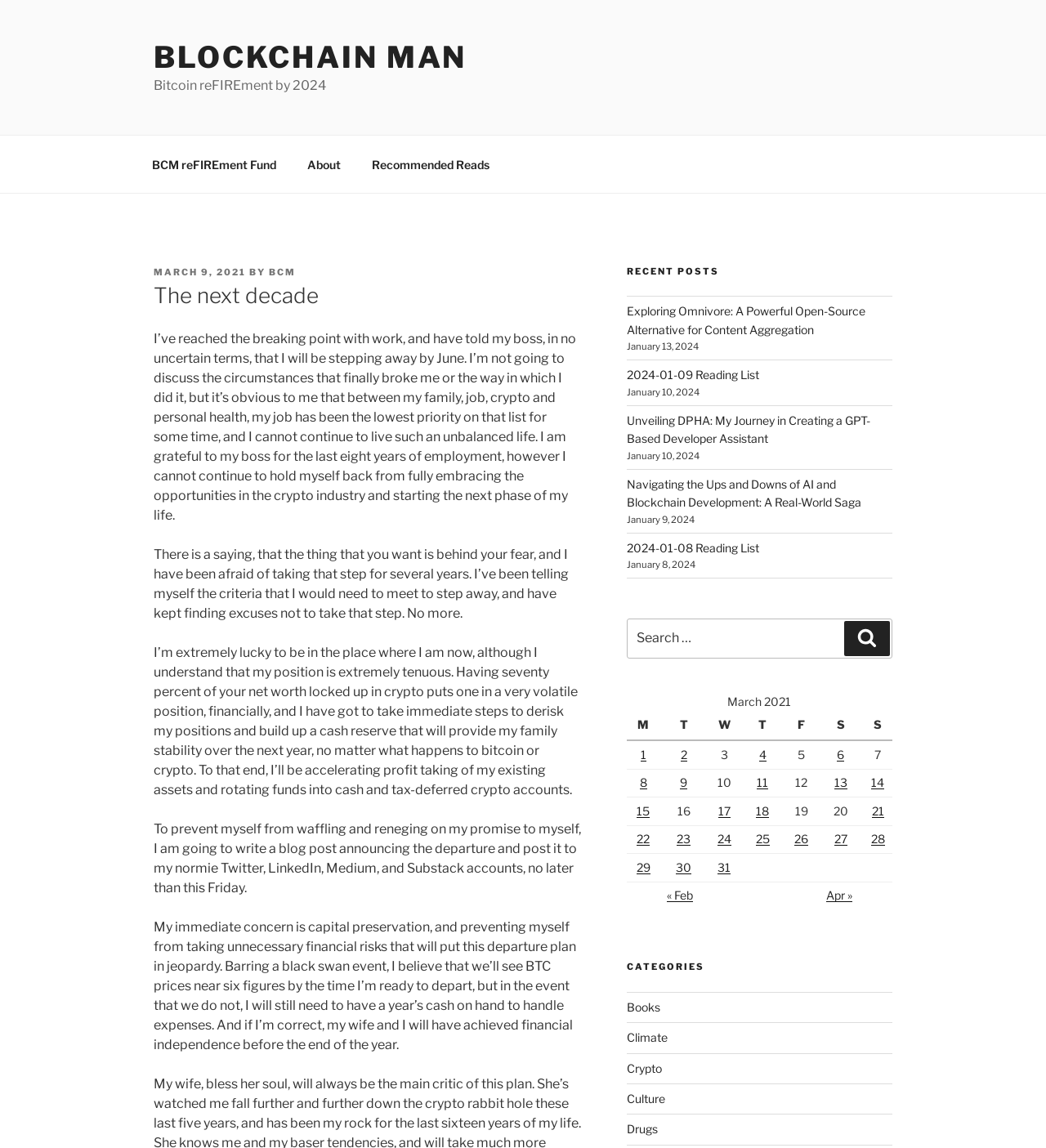Give a one-word or short-phrase answer to the following question: 
What is the author's goal?

Financial independence